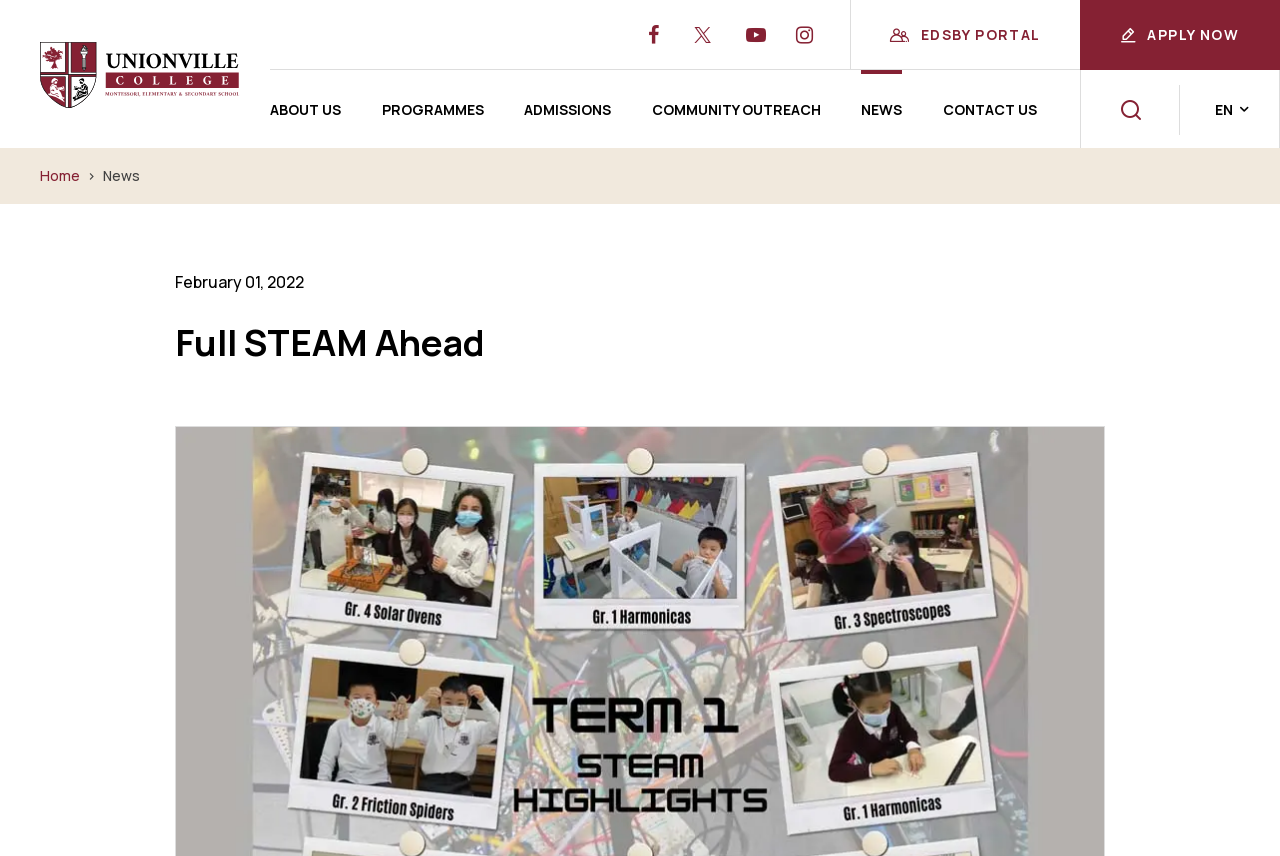Based on what you see in the screenshot, provide a thorough answer to this question: What is the current language of the webpage?

The current language of the webpage is indicated by a static text 'EN' located at the top right corner of the webpage, and its bounding box coordinates are [0.949, 0.117, 0.963, 0.139].